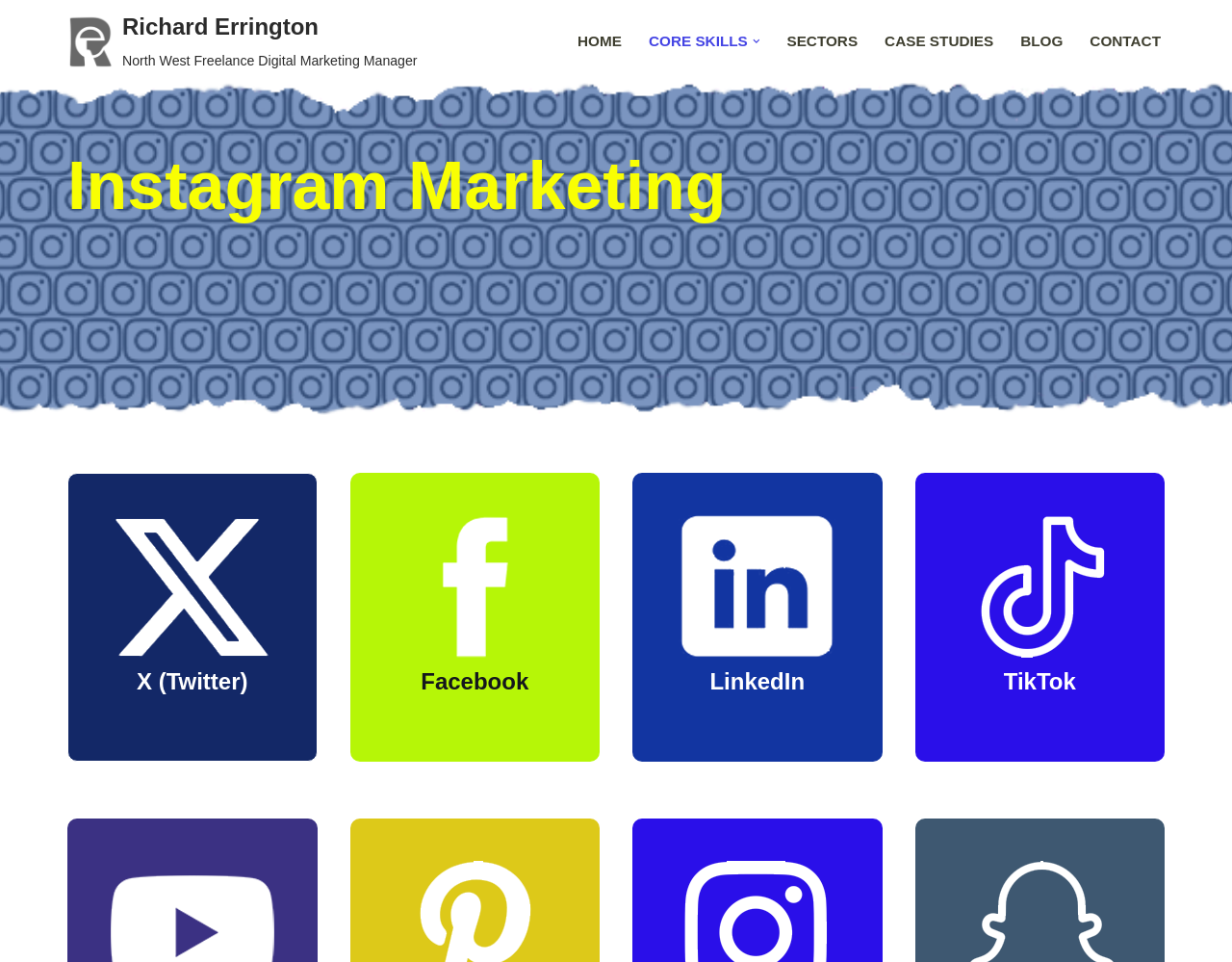Use a single word or phrase to answer this question: 
What social media platform is mentioned after Facebook?

LinkedIn